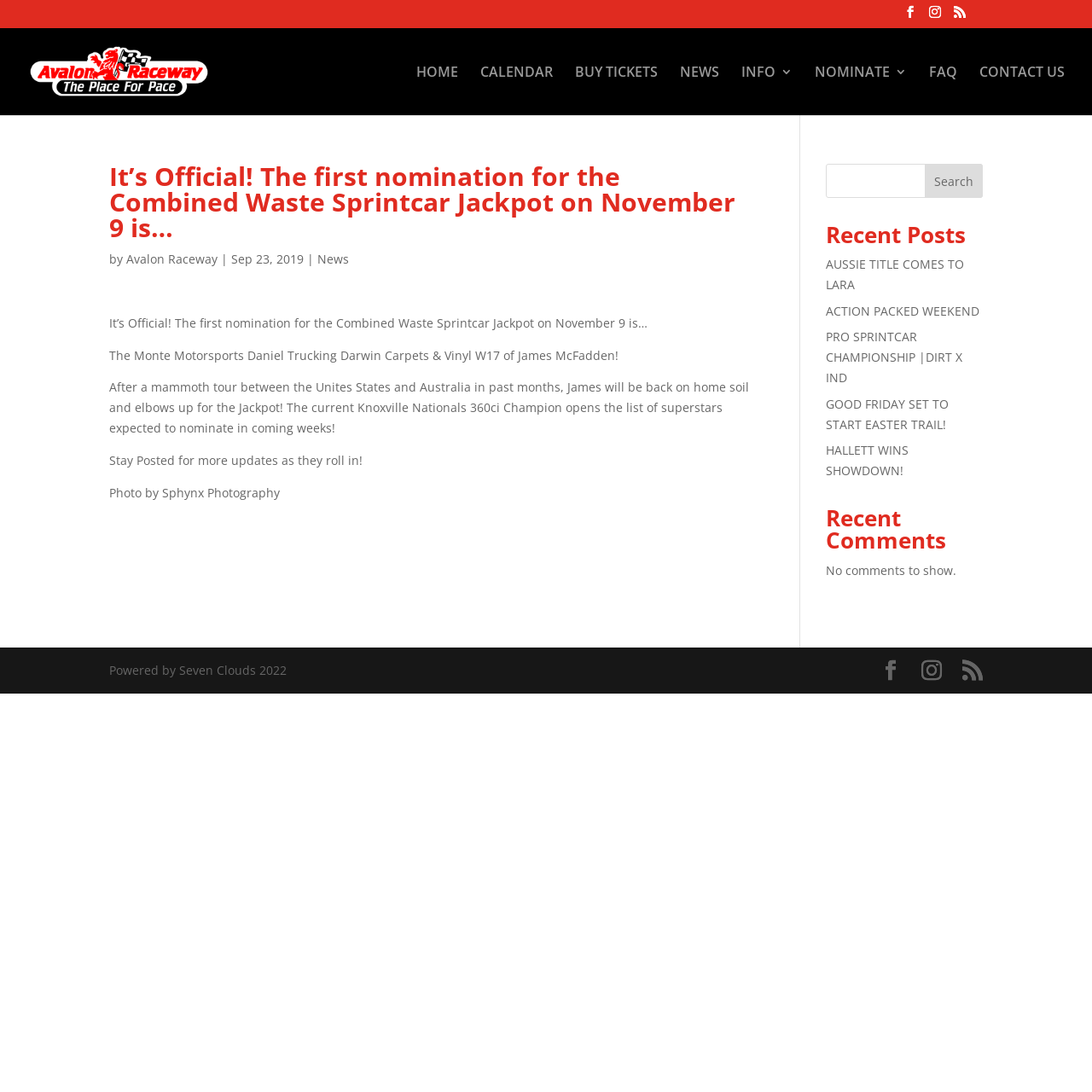Give a full account of the webpage's elements and their arrangement.

The webpage is about Avalon Raceway, a racing event organization. At the top, there are three social media links and a logo of Avalon Raceway, which is an image. Below the logo, there is a navigation menu with links to different sections of the website, including "HOME", "CALENDAR", "BUY TICKETS", "NEWS", "INFO 3", "NOMINATE 3", "FAQ", and "CONTACT US".

The main content of the webpage is an article about the first nomination for the Combined Waste Sprintcar Jackpot on November 9. The article has a heading with the same title as the meta description. Below the heading, there is a byline with the author's name, "Avalon Raceway", and a date, "Sep 23, 2019". The article then describes the nomination, mentioning James McFadden and his team, Monte Motorsports Daniel Trucking Darwin Carpets & Vinyl W17.

To the right of the article, there is a search bar with a search button. Below the search bar, there is a section titled "Recent Posts" with five links to different news articles. Further down, there is a section titled "Recent Comments" with a message indicating that there are no comments to show.

At the bottom of the webpage, there are three social media links again, and a copyright notice with the text "Powered by Seven Clouds 2022".